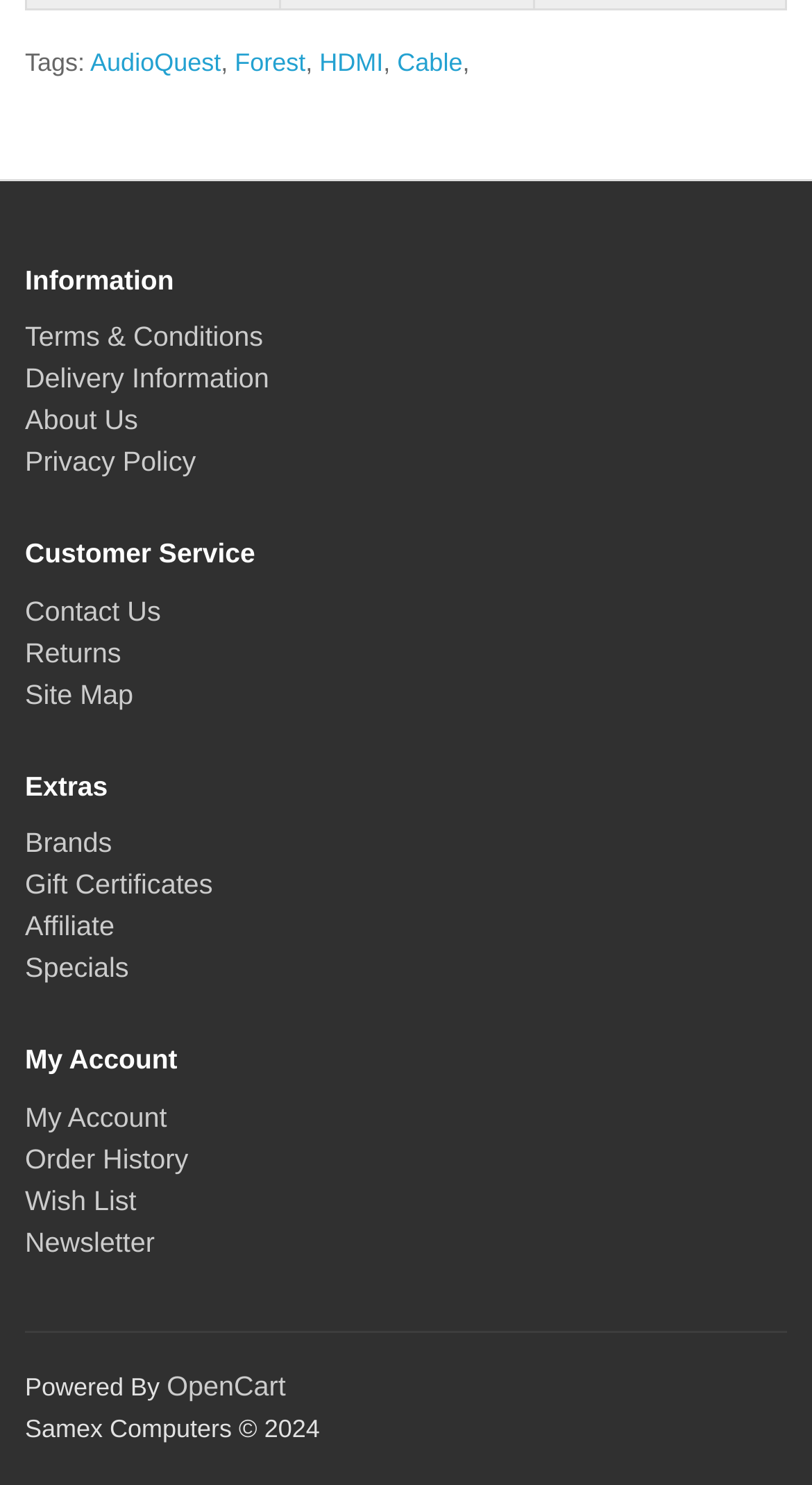How many links are there under Customer Service?
Provide a short answer using one word or a brief phrase based on the image.

3